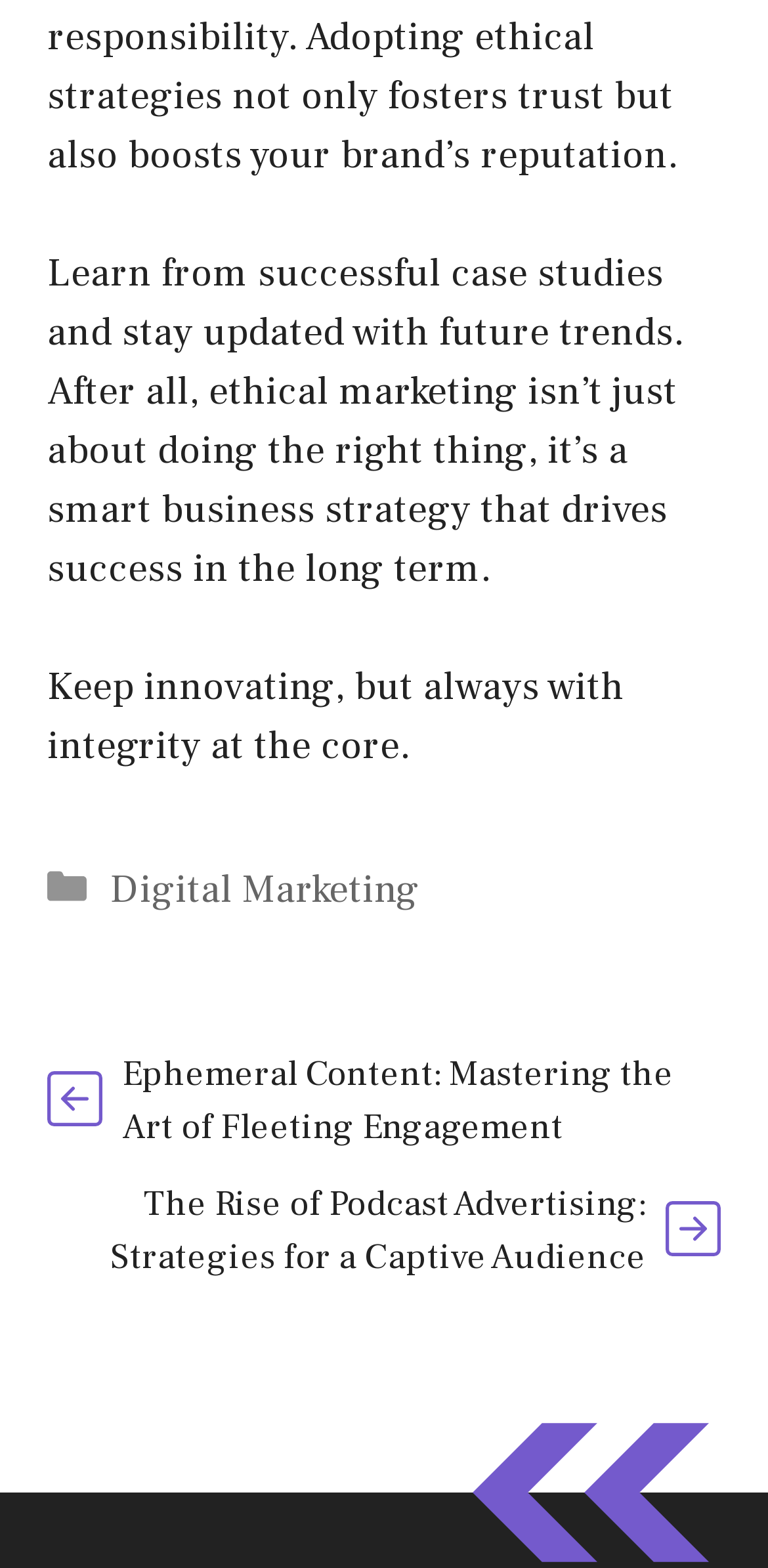Give a one-word or one-phrase response to the question: 
What is the main theme of this webpage?

Ethical marketing